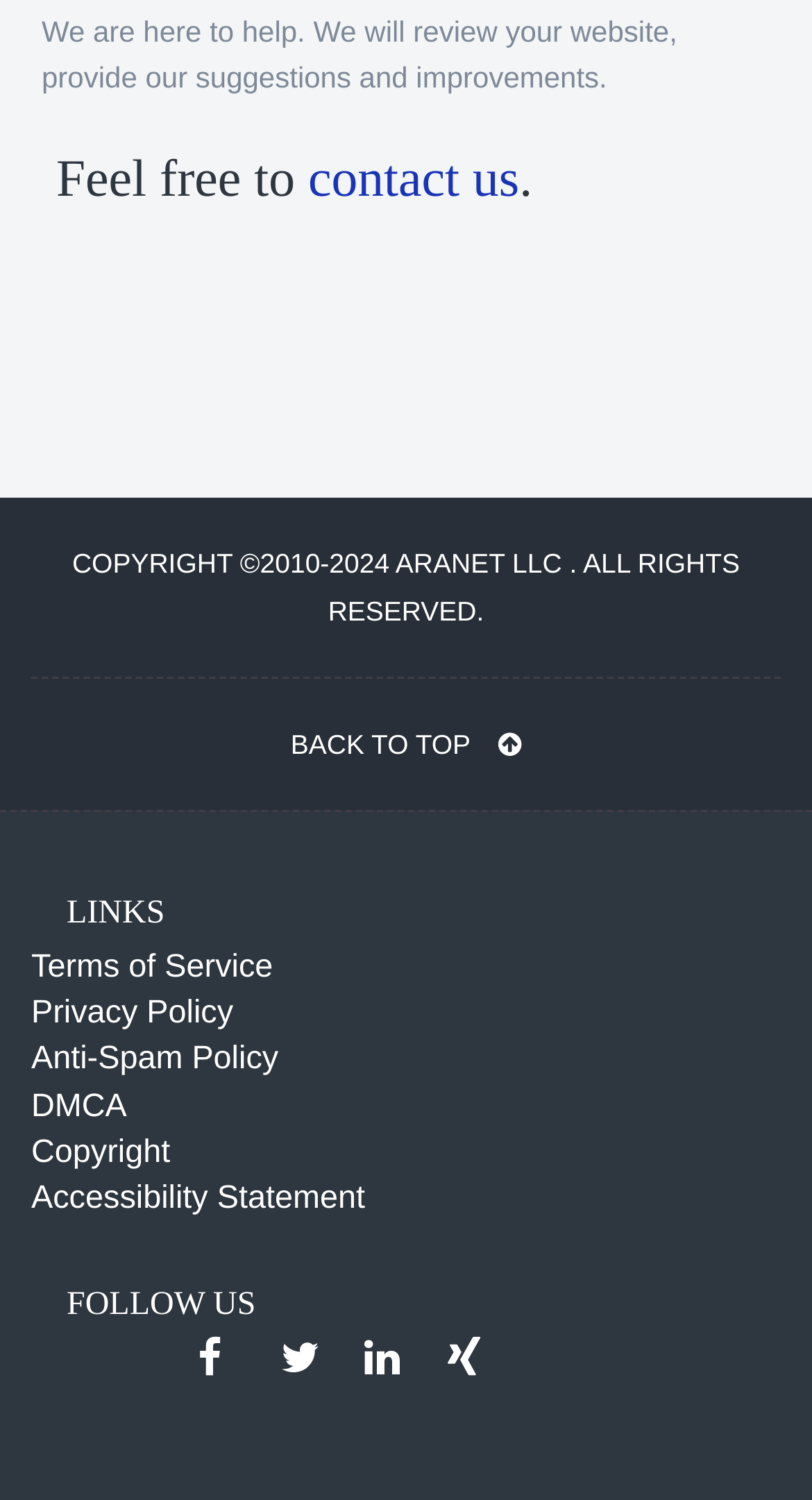How many social media links are available?
Using the details from the image, give an elaborate explanation to answer the question.

Under the 'FOLLOW US' heading, there are four social media links represented by icons, which are Facebook, Twitter, LinkedIn, and Instagram. Therefore, there are four social media links available.